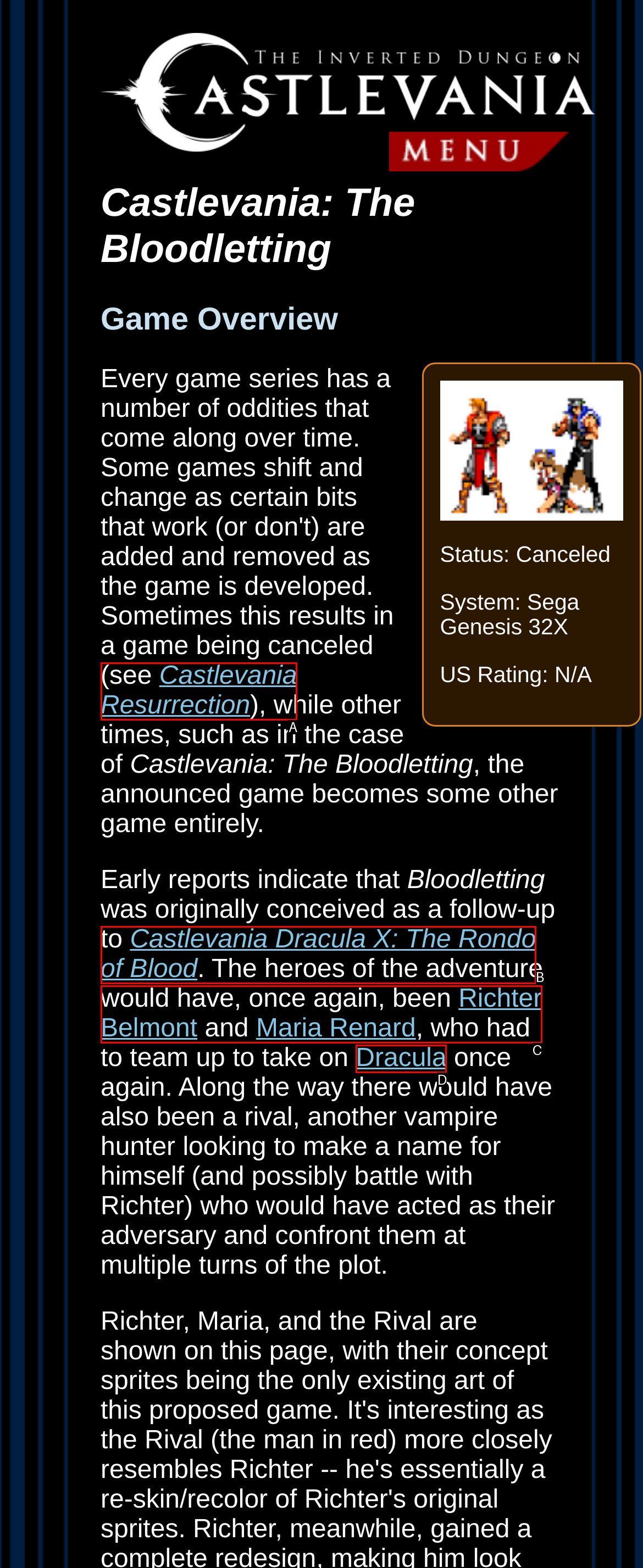Determine the HTML element that best aligns with the description: The breeding female and litter:
Answer with the appropriate letter from the listed options.

None